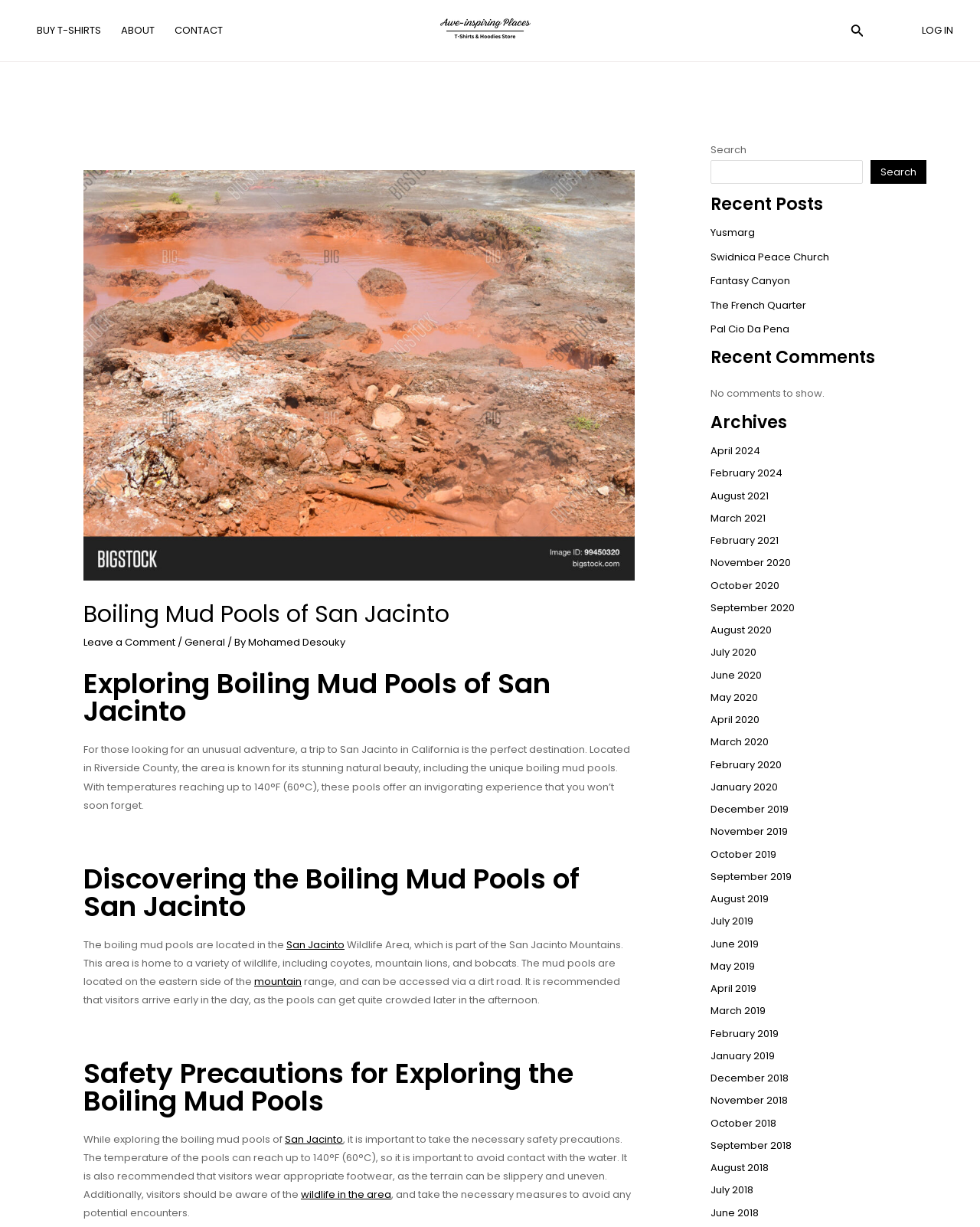What is the name of the mountain range where the boiling mud pools are located?
Using the image as a reference, give an elaborate response to the question.

The answer can be found in the paragraph 'Discovering the Boiling Mud Pools of San Jacinto' where it is mentioned that 'The boiling mud pools are located in the San Jacinto Wildlife Area, which is part of the San Jacinto Mountains.'